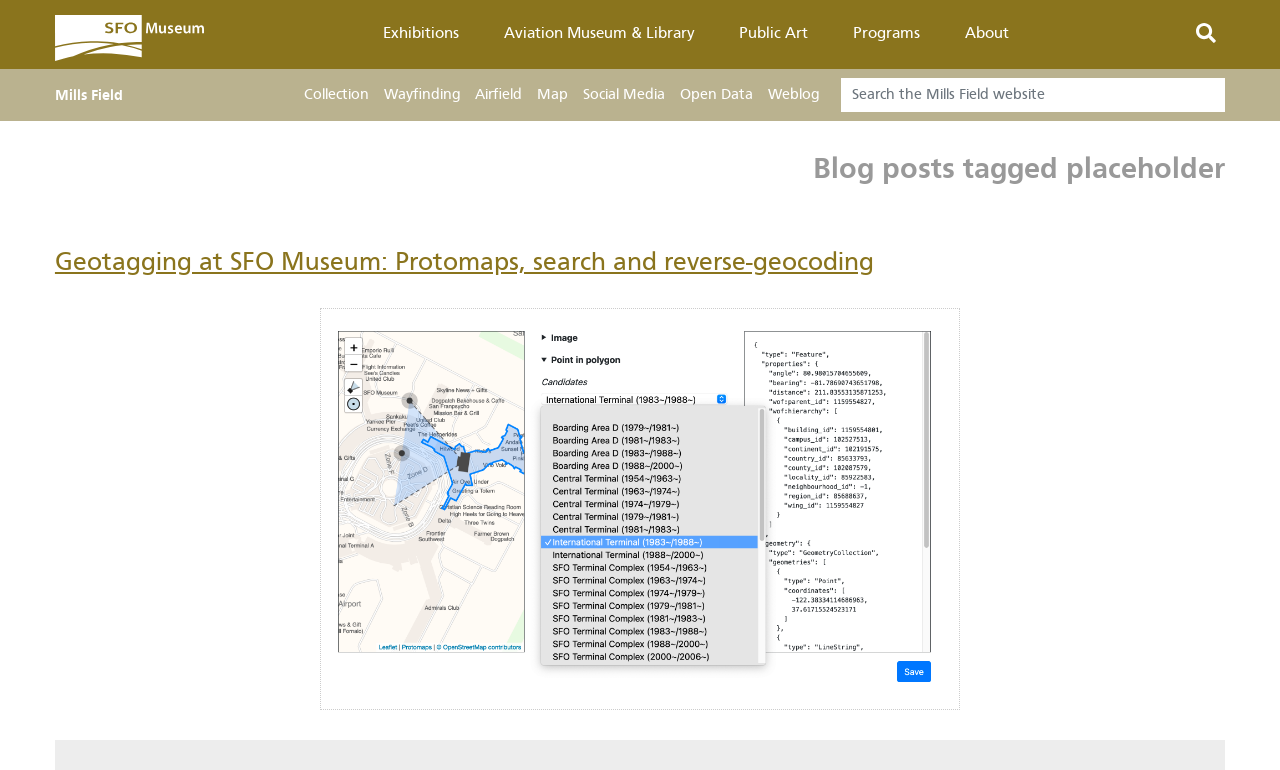Identify the bounding box coordinates for the element that needs to be clicked to fulfill this instruction: "view exhibitions". Provide the coordinates in the format of four float numbers between 0 and 1: [left, top, right, bottom].

[0.282, 0.005, 0.376, 0.084]